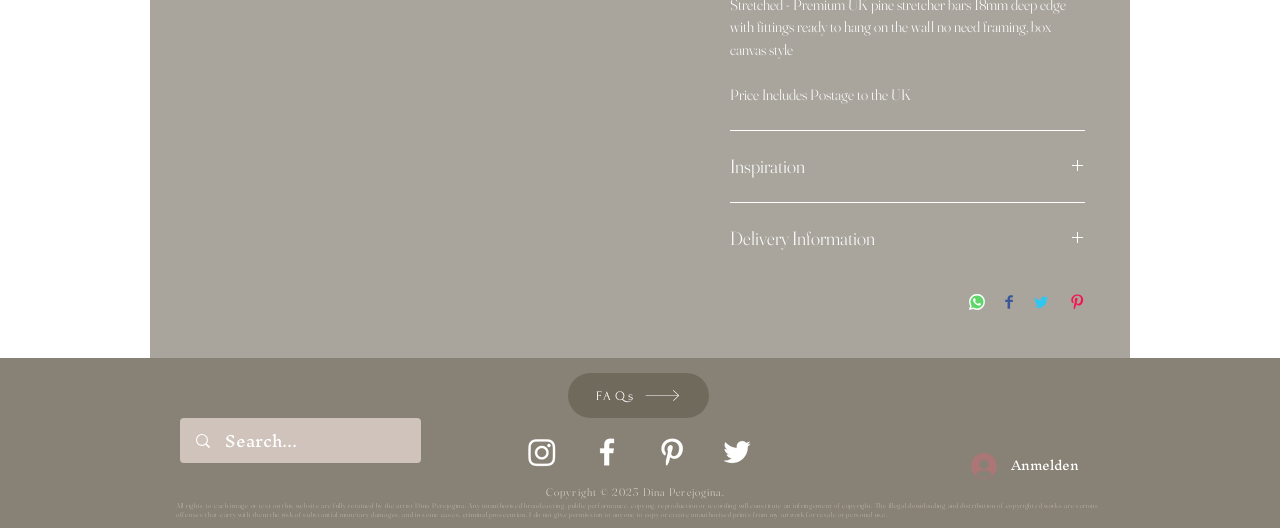Refer to the image and provide an in-depth answer to the question: 
What can be done with the artwork on this website?

The webpage has a copyright notice stating that all rights to each image or text on this website are fully retained by the artist Dina Perejogina, and any unauthorized copying or reproduction is not allowed.